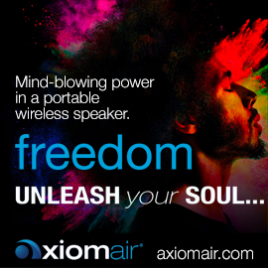What is the product being advertised?
Based on the screenshot, give a detailed explanation to answer the question.

The product being advertised is the Axiom Air speaker, which is a portable wireless speaker with advanced audio features, as noted in the additional text 'Mind-blowing power in a portable wireless speaker'.